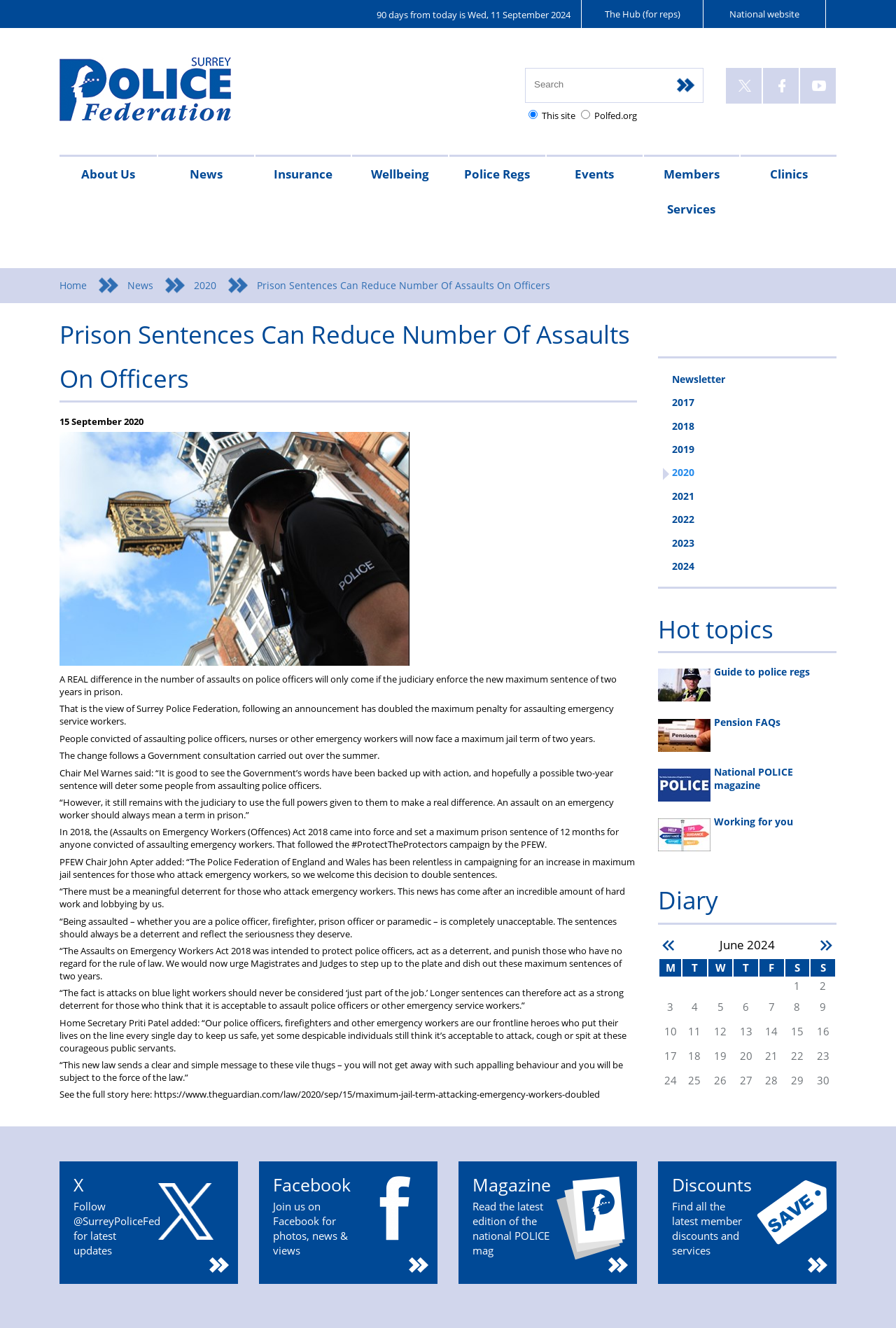Please pinpoint the bounding box coordinates for the region I should click to adhere to this instruction: "Click the 'stayat9020' link".

None